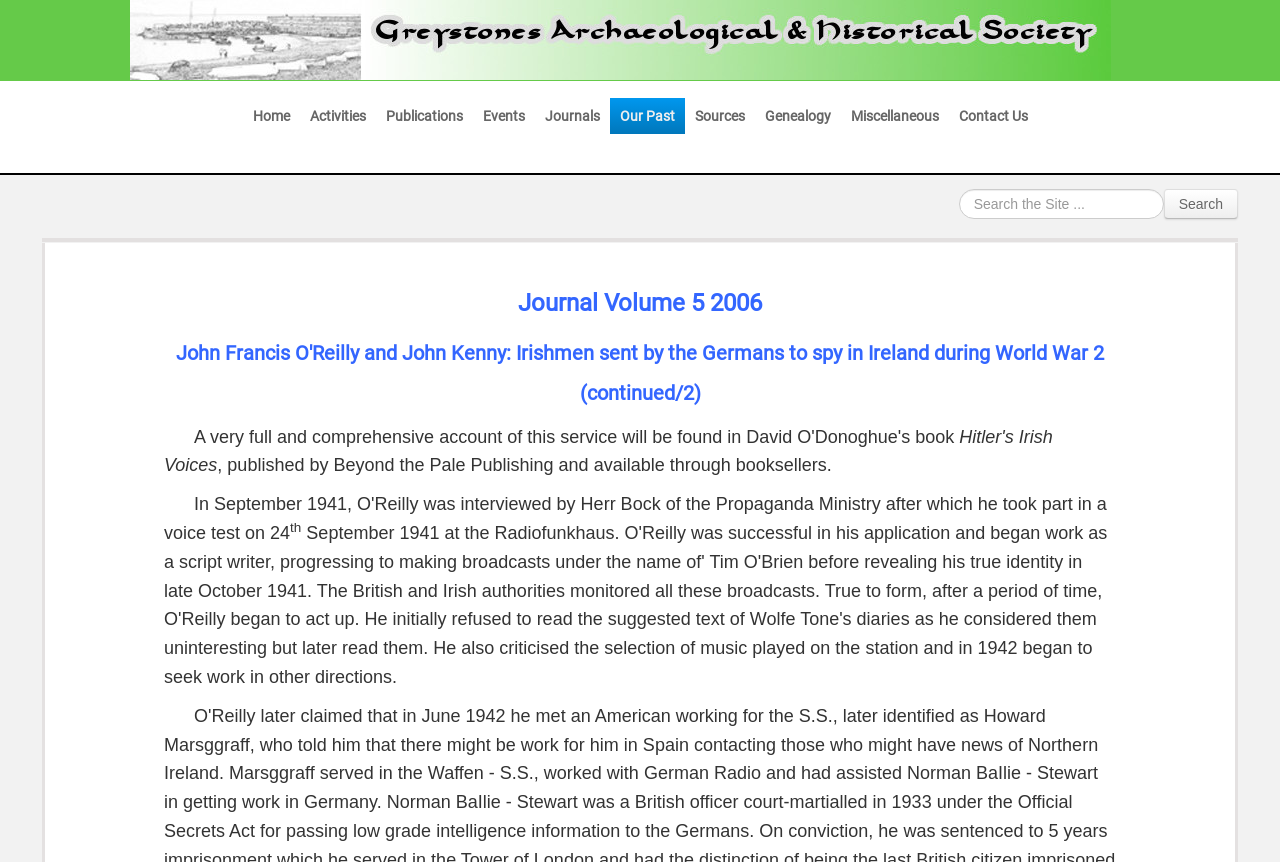Can you find the bounding box coordinates for the element that needs to be clicked to execute this instruction: "read about activities"? The coordinates should be given as four float numbers between 0 and 1, i.e., [left, top, right, bottom].

[0.234, 0.114, 0.293, 0.155]